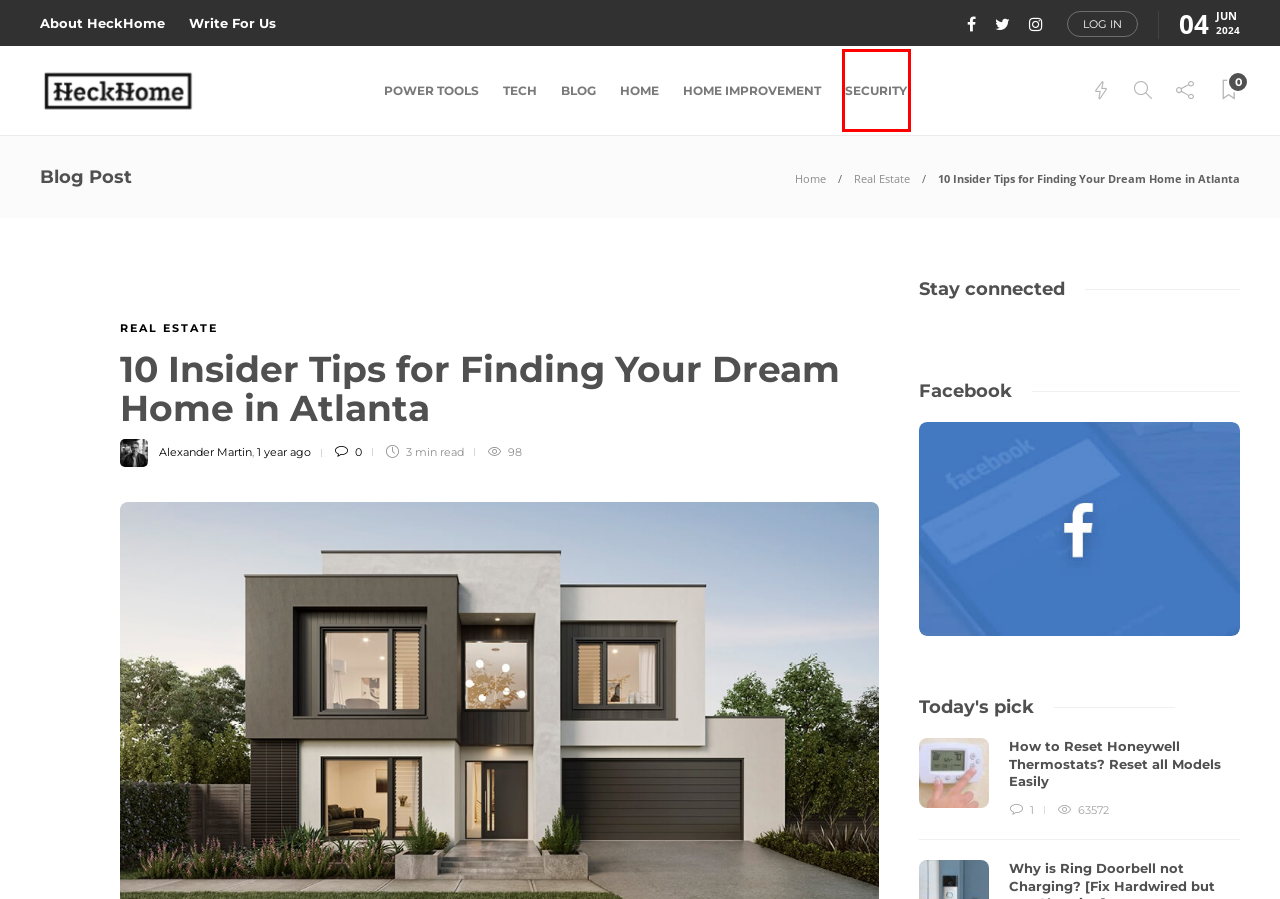Look at the screenshot of a webpage, where a red bounding box highlights an element. Select the best description that matches the new webpage after clicking the highlighted element. Here are the candidates:
A. Alexander Martin, Author at HeckHome
B. How to Reset Honeywell Thermostats? Reset all Models Easily
C. Real Estate Archives - HeckHome
D. We don’t build, We create. | HeckHome
E. Home Improvement Archives - HeckHome
F. Power Tools Archives - HeckHome
G. Security Archives - HeckHome
H. HeckHome

G